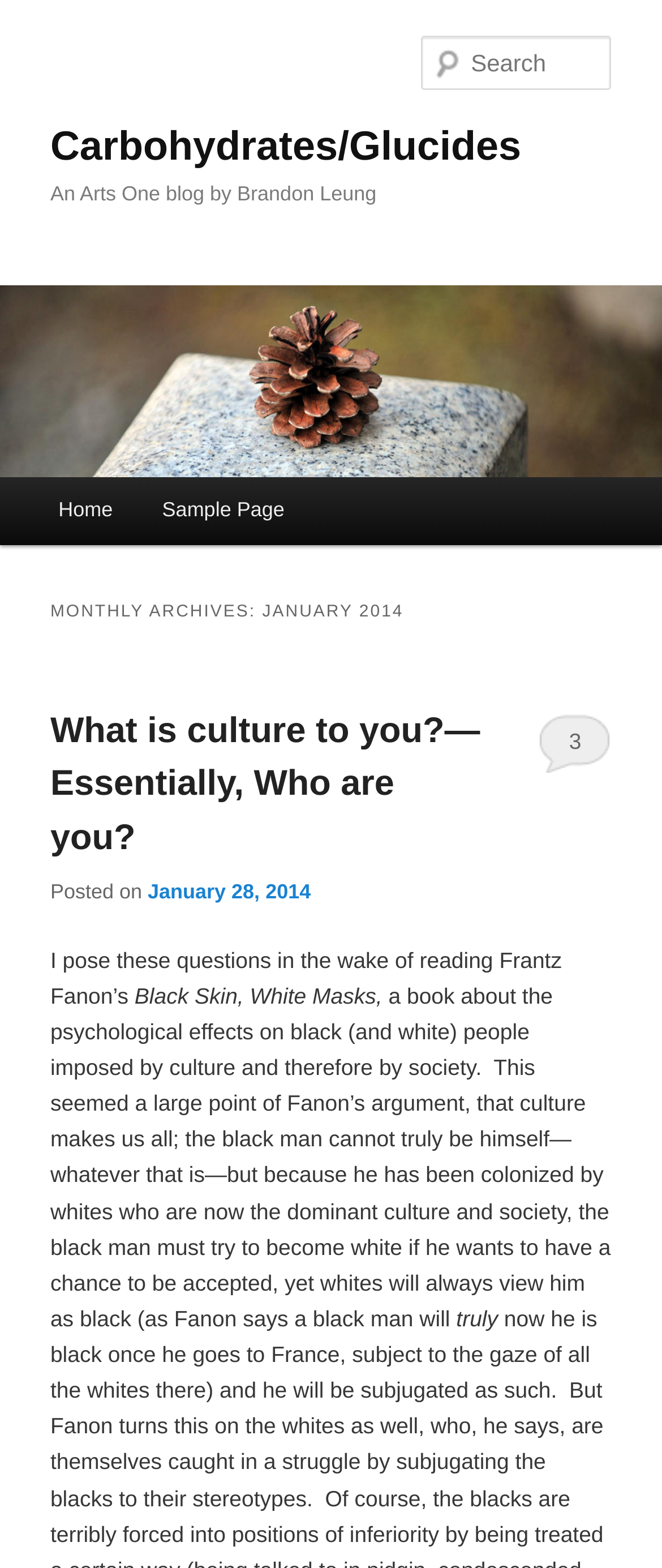Use a single word or phrase to answer the question: 
What is the title of the book mentioned?

Black Skin, White Masks